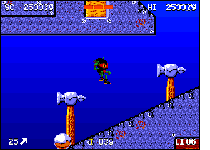What is the current score?
From the image, respond with a single word or phrase.

257,079 points